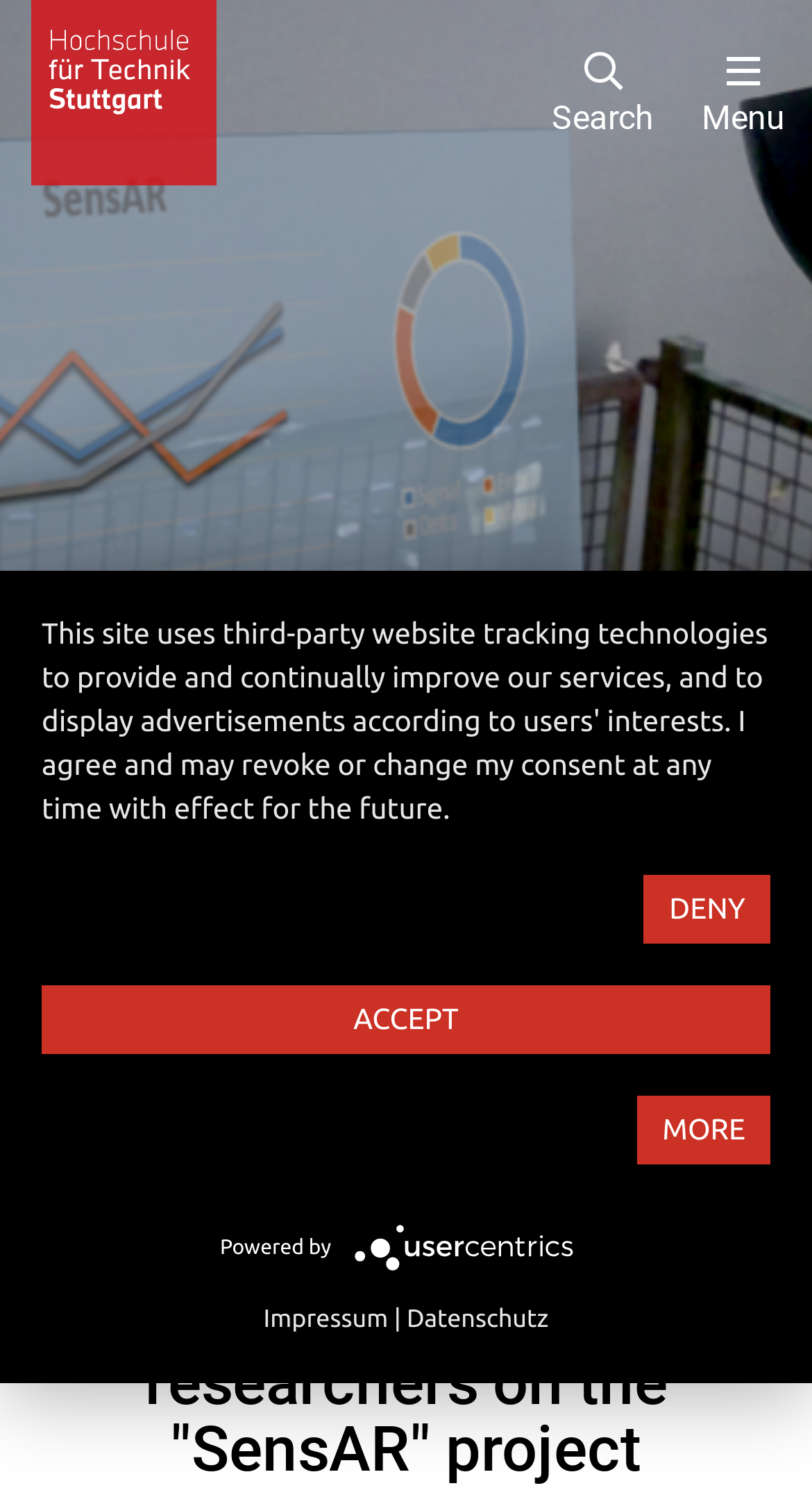Provide the text content of the webpage's main heading.

IHK webinar with HFT researchers on the "SensAR" project